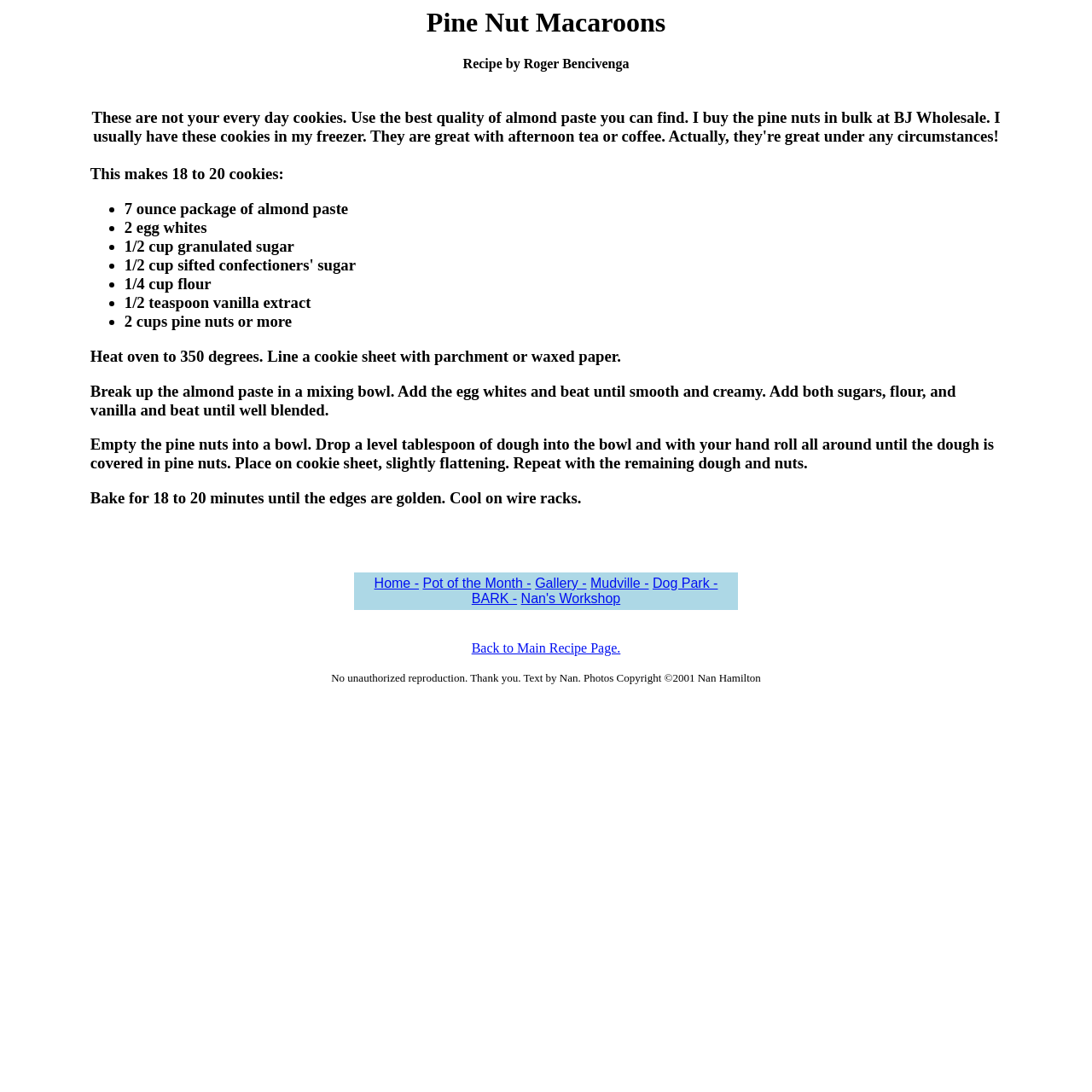Can you specify the bounding box coordinates for the region that should be clicked to fulfill this instruction: "View 'Pot of the Month'".

[0.387, 0.527, 0.486, 0.54]